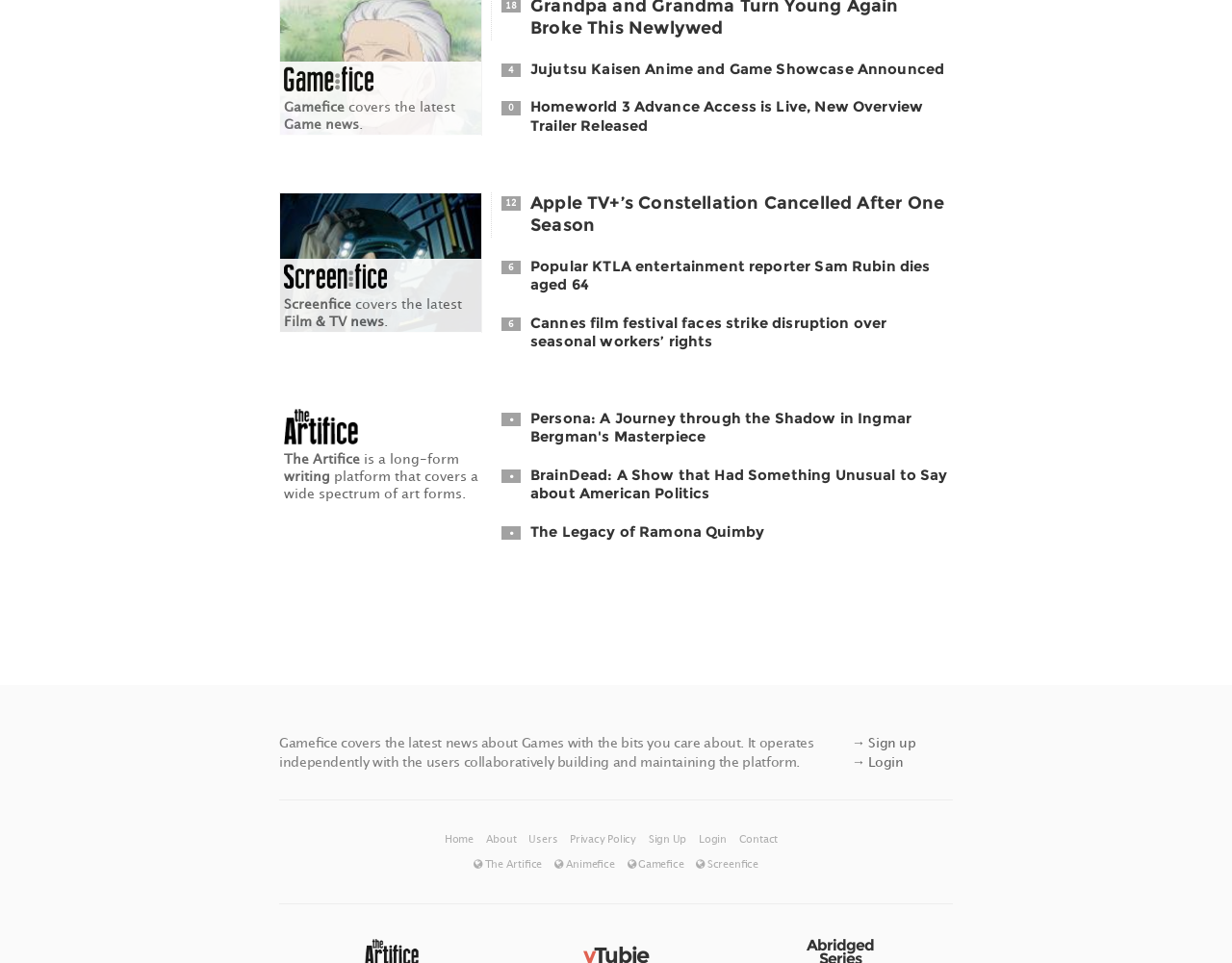Find the bounding box coordinates of the element to click in order to complete the given instruction: "visit Gamefice."

[0.23, 0.078, 0.303, 0.099]